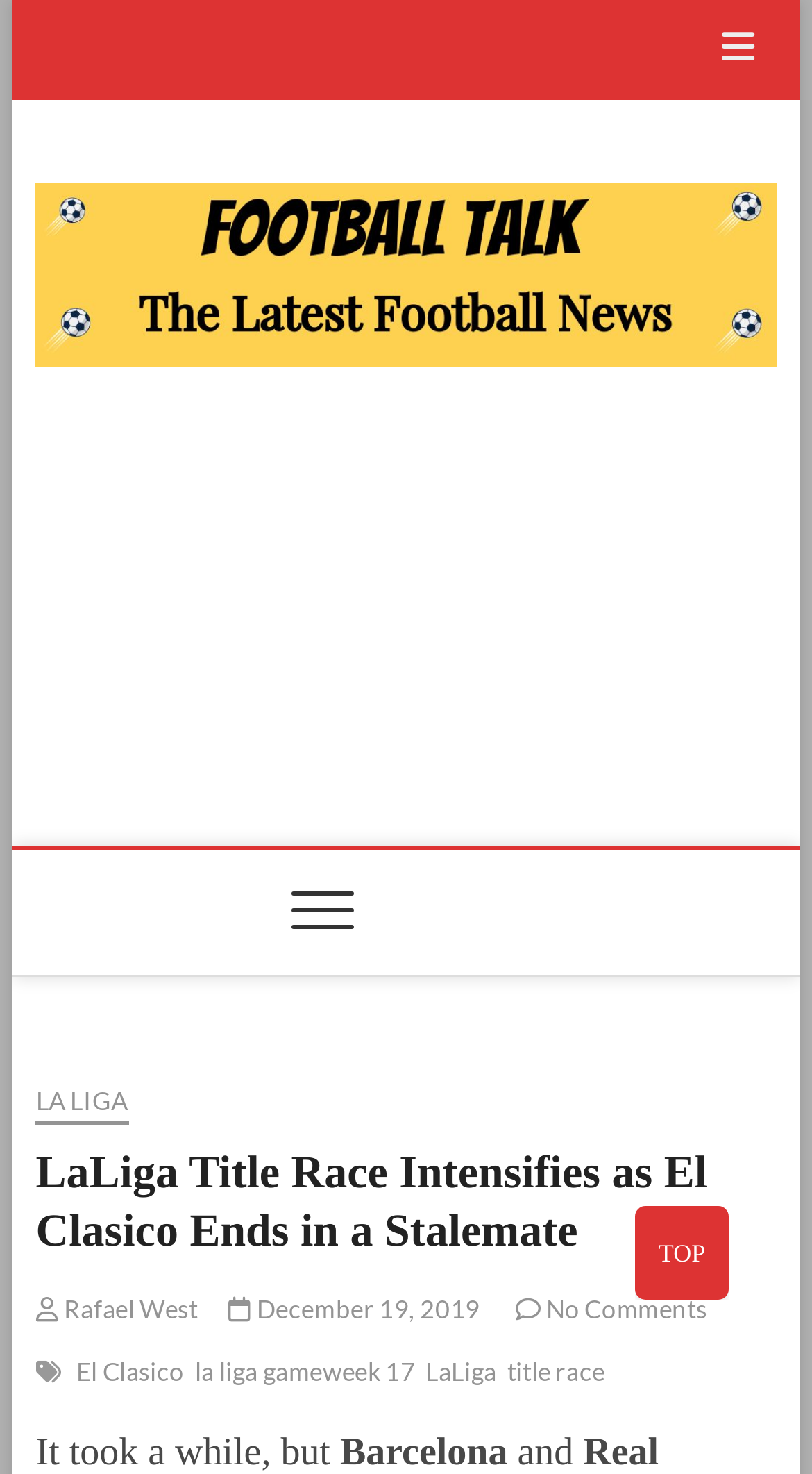Find and generate the main title of the webpage.

LaLiga Title Race Intensifies as El Clasico Ends in a Stalemate